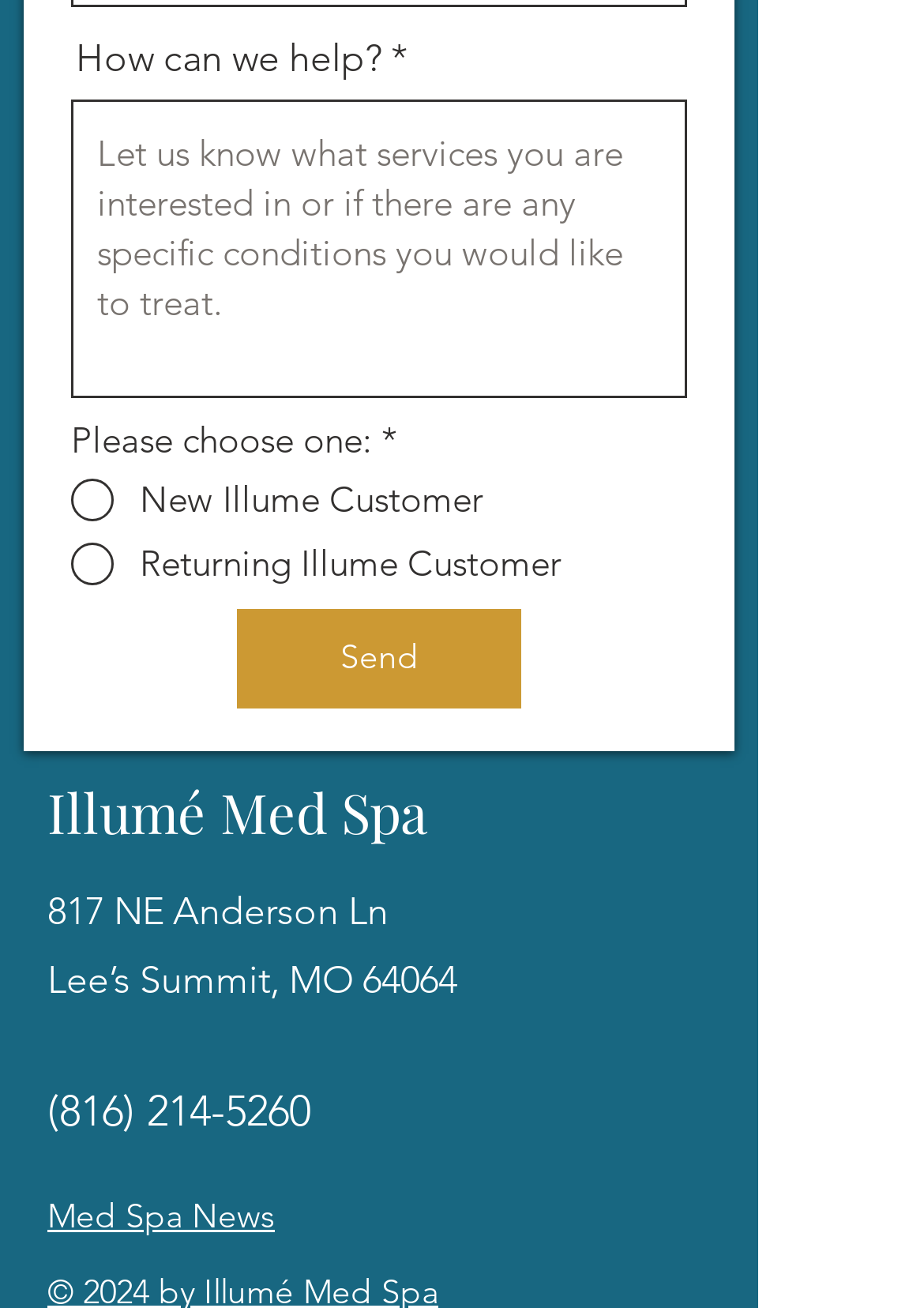Please locate the bounding box coordinates of the element that should be clicked to complete the given instruction: "Enter a query".

[0.077, 0.076, 0.744, 0.304]